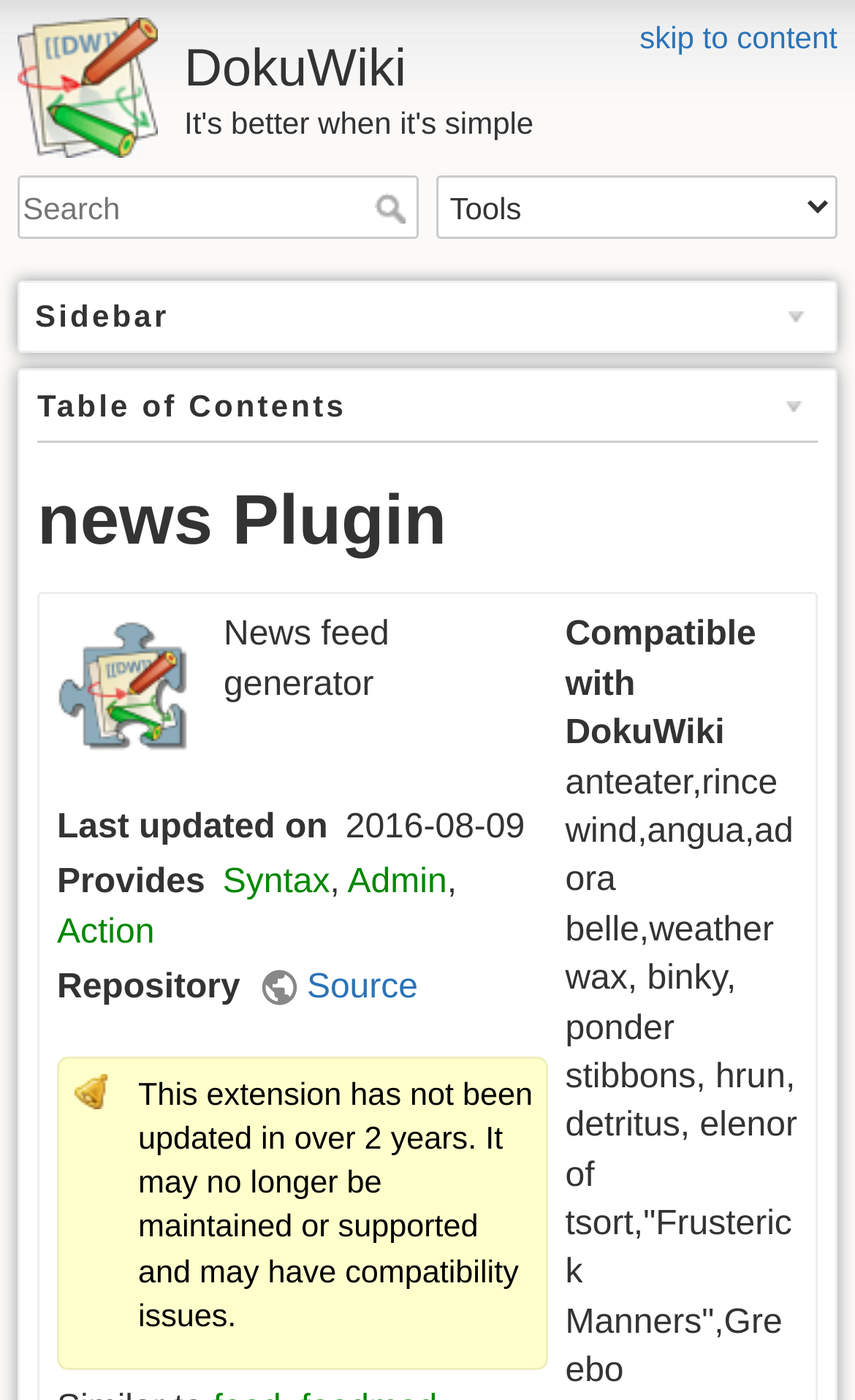Extract the bounding box for the UI element that matches this description: "skip to content".

[0.748, 0.014, 0.979, 0.039]